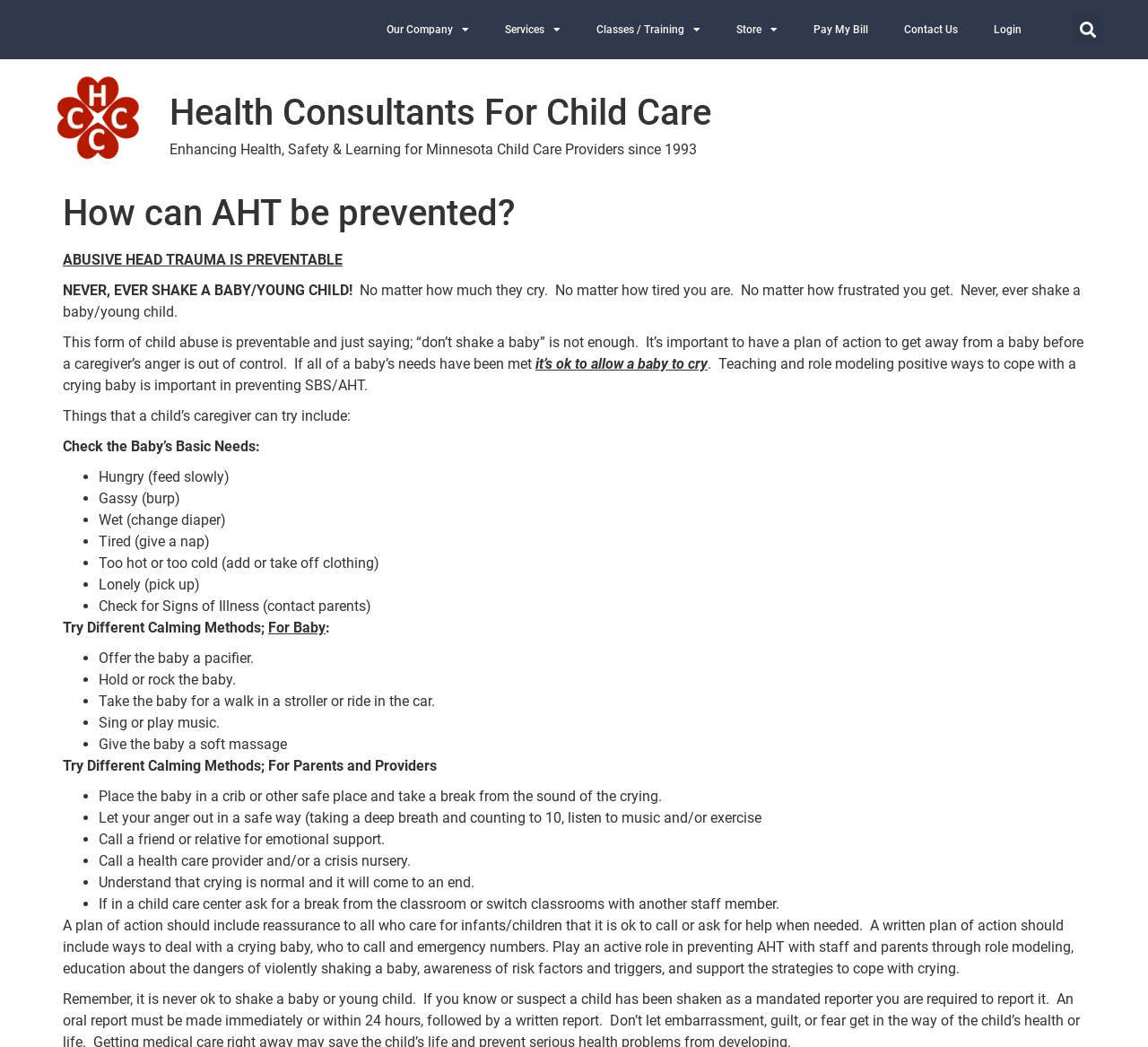Find the bounding box coordinates corresponding to the UI element with the description: "Pay My Bill". The coordinates should be formatted as [left, top, right, bottom], with values as floats between 0 and 1.

[0.693, 0.009, 0.772, 0.048]